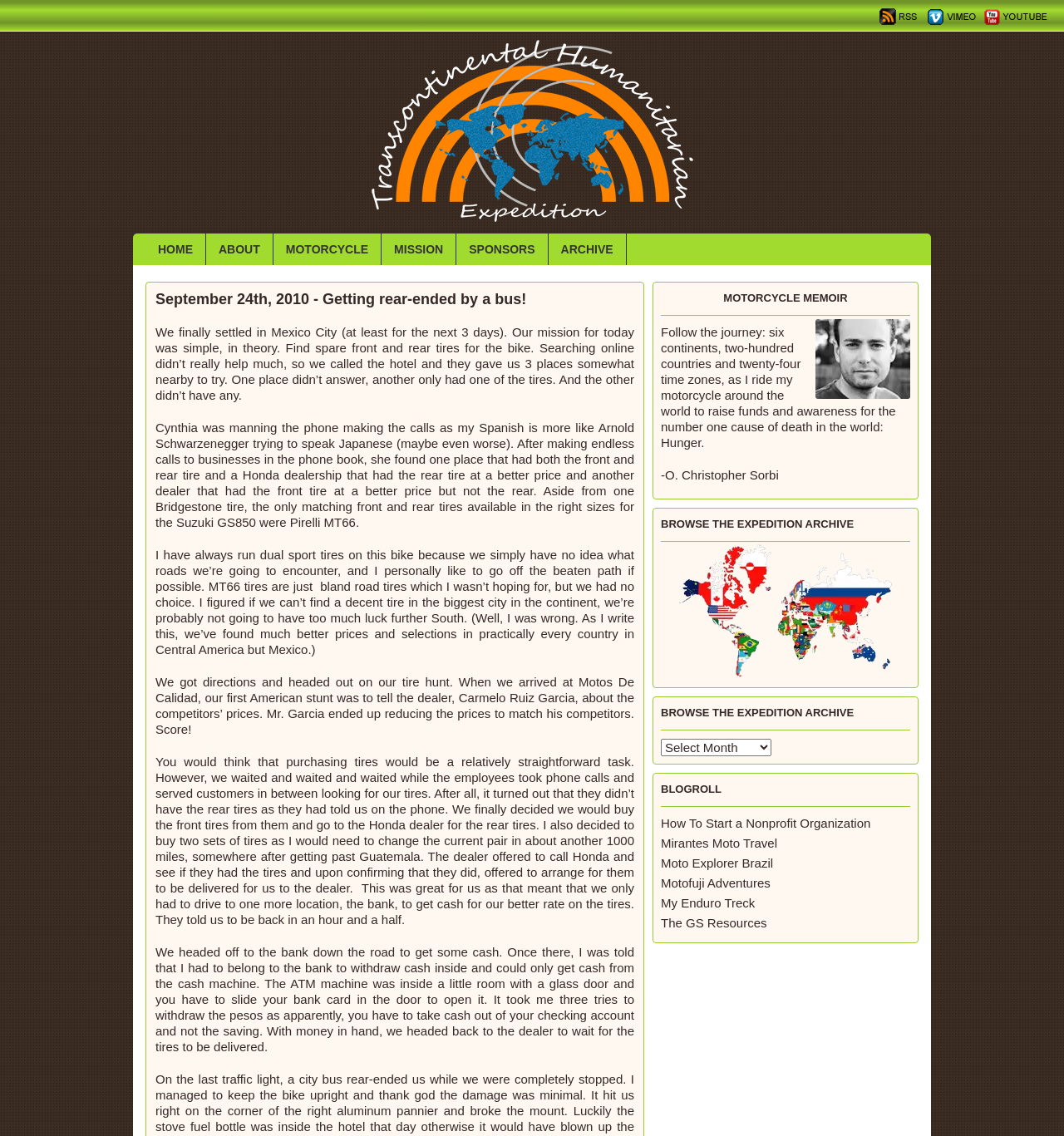Extract the bounding box for the UI element that matches this description: "Archive".

[0.515, 0.206, 0.589, 0.233]